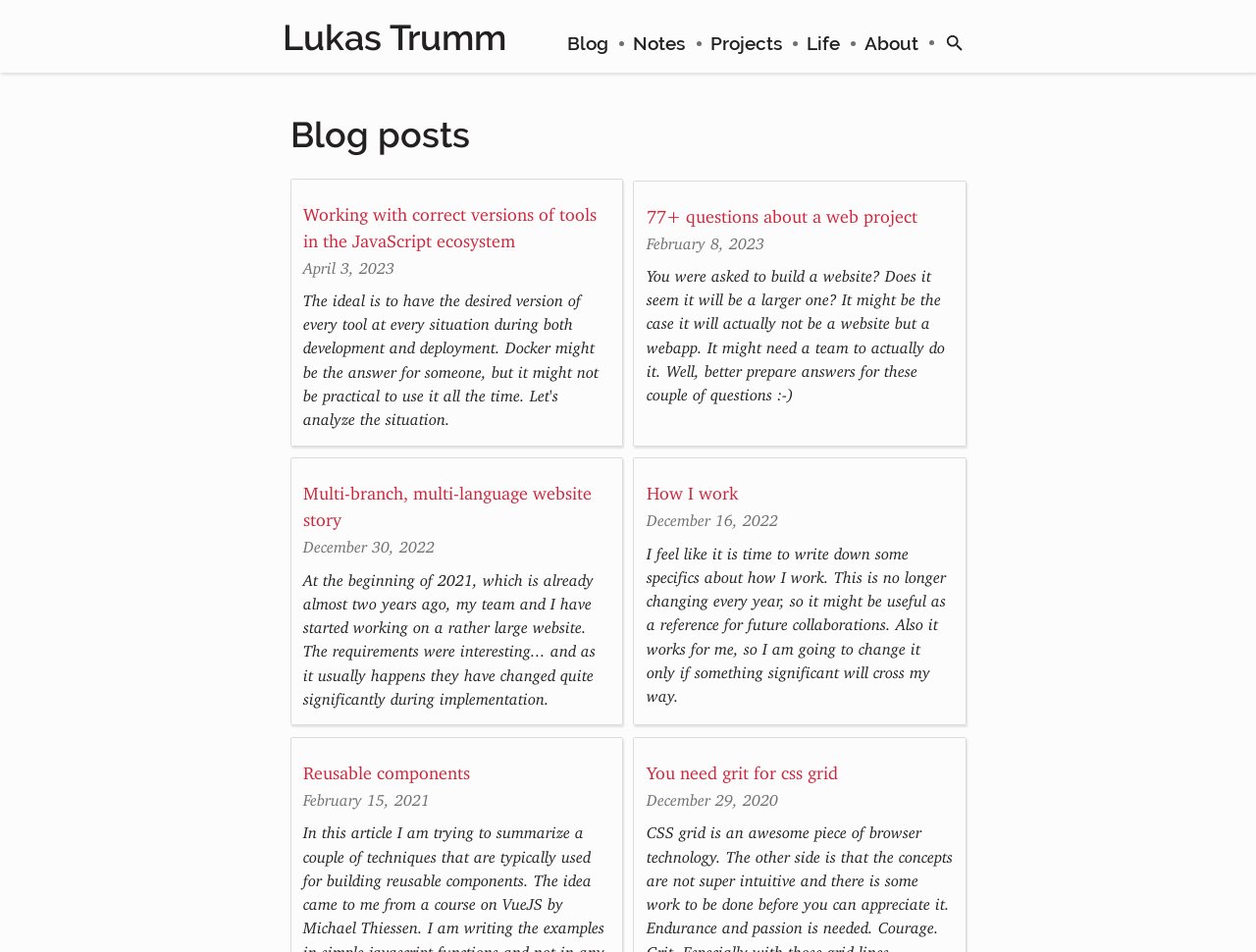What is the topic of the first blog post?
Use the screenshot to answer the question with a single word or phrase.

Working with correct versions of tools in the JavaScript ecosystem